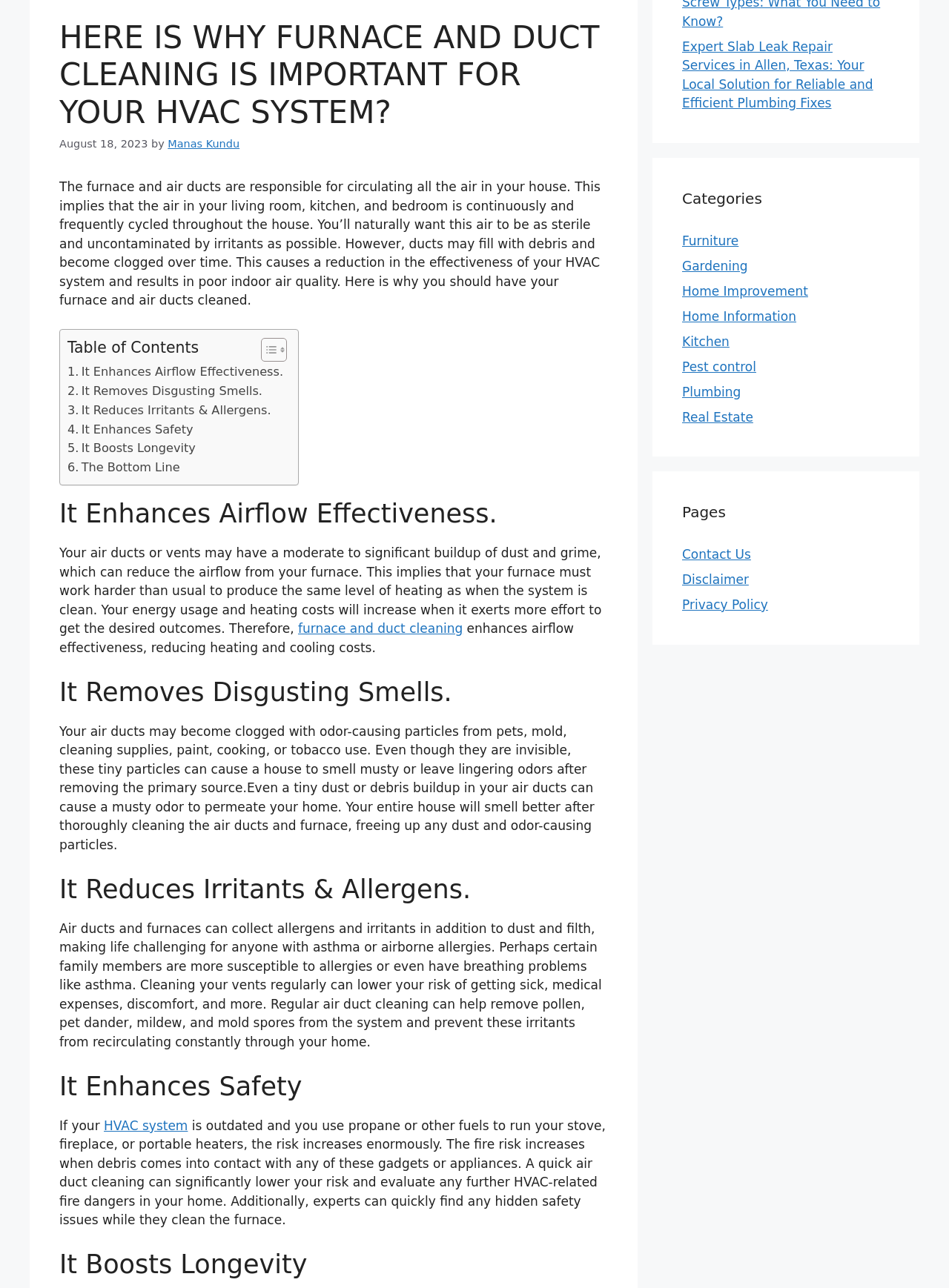Find the bounding box coordinates for the UI element that matches this description: "Plumbing".

[0.719, 0.298, 0.781, 0.31]